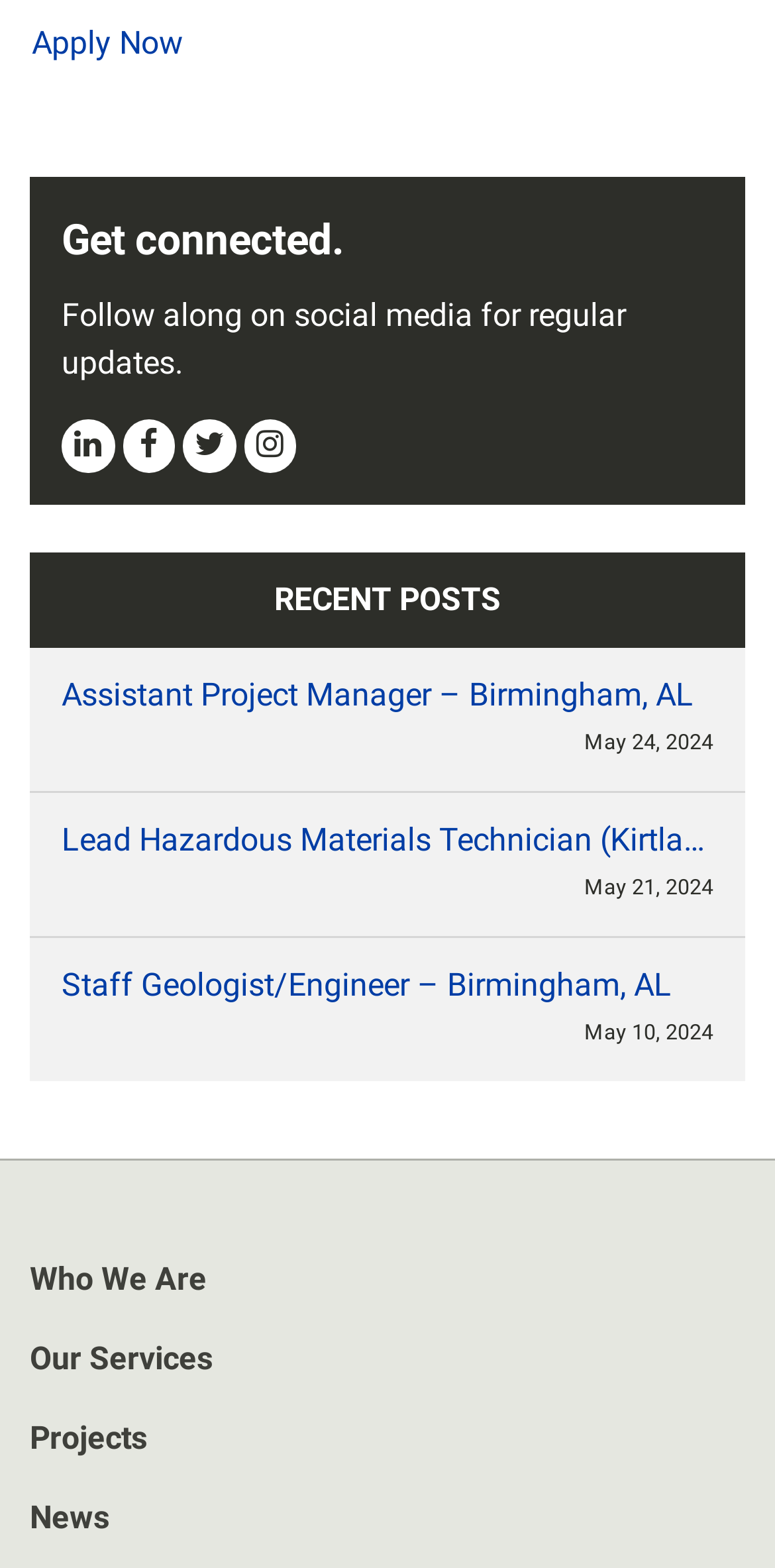Determine the bounding box coordinates of the region that needs to be clicked to achieve the task: "Apply for a job".

[0.041, 0.016, 0.236, 0.04]